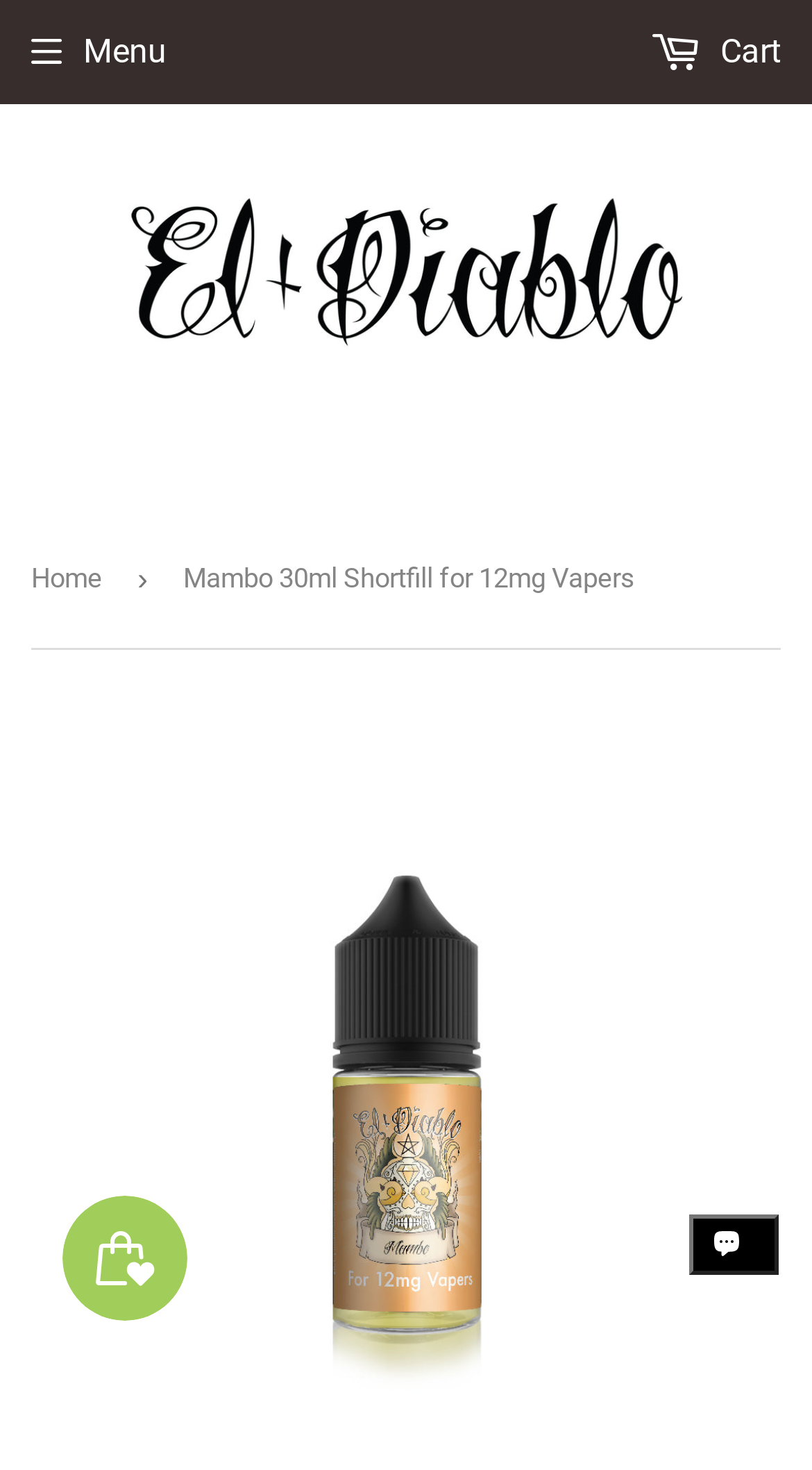Describe all significant elements and features of the webpage.

This webpage is about a product, specifically a 30ml shortfill for 12mg vapers, from El Diablo Juices Ltd. At the top left corner, there is a link to the company's website, accompanied by an image of the company's logo. Below this, there is a layout table that spans the entire width of the page.

On the top left side, there is a button labeled "Menu" that, when expanded, controls a navigation bar. Next to it, there is a link to the shopping cart. Below these elements, there is a navigation section with breadcrumbs, which includes a link to the home page and a static text element displaying the product name, "Mambo 30ml Shortfill for 12mg Vapers".

On the right side of the navigation section, there is a large image of the product, which takes up most of the page's width. Below this image, there is a chat window from Shopify online store, which is expanded and includes a button labeled "Chat window" and a small image.

At the top center of the page, there is a static text element that reads "Free UK shipping for orders over £50". This text is positioned above the product image. On the top right corner, there is a link labeled "Close" accompanied by a small image.

Finally, there is an iframe on the bottom left side of the page, which is related to the Smile.io Rewards Program Launcher.